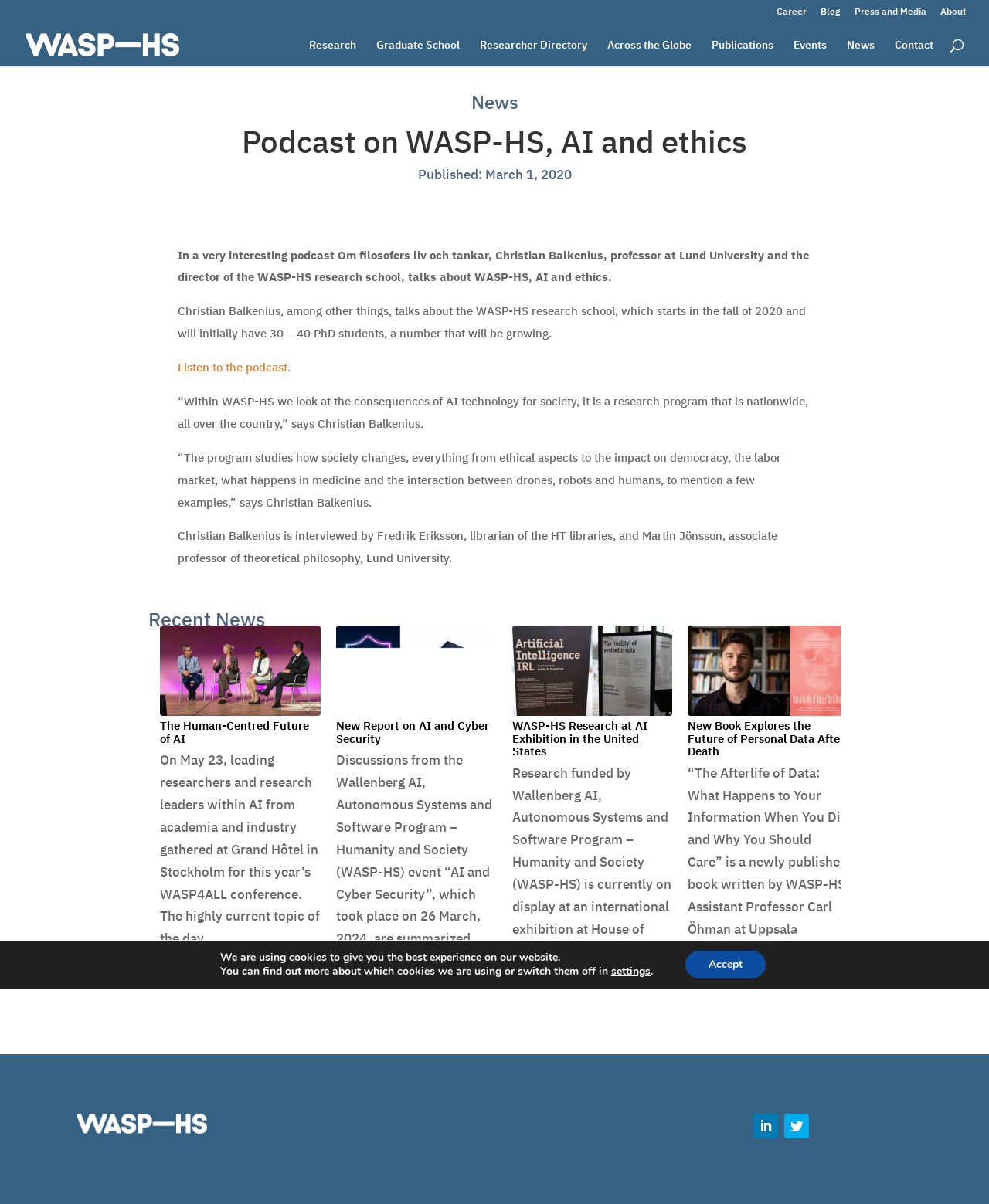Identify the bounding box coordinates of the clickable region necessary to fulfill the following instruction: "View the WASP-HS AI and Cyber Security Report 2024". The bounding box coordinates should be four float numbers between 0 and 1, i.e., [left, top, right, bottom].

[0.34, 0.52, 0.502, 0.595]